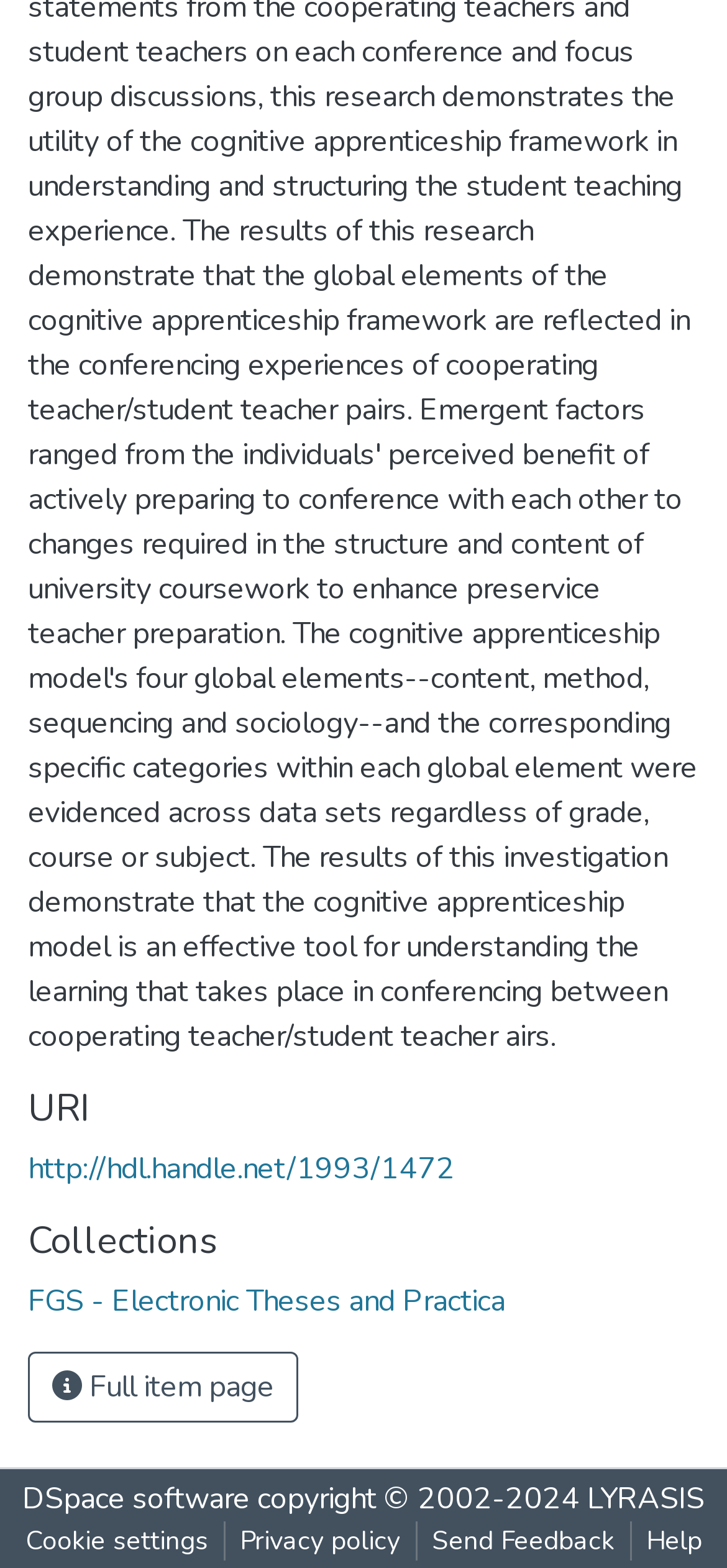What organization is associated with the DSpace software?
Look at the image and respond with a one-word or short phrase answer.

LYRASIS